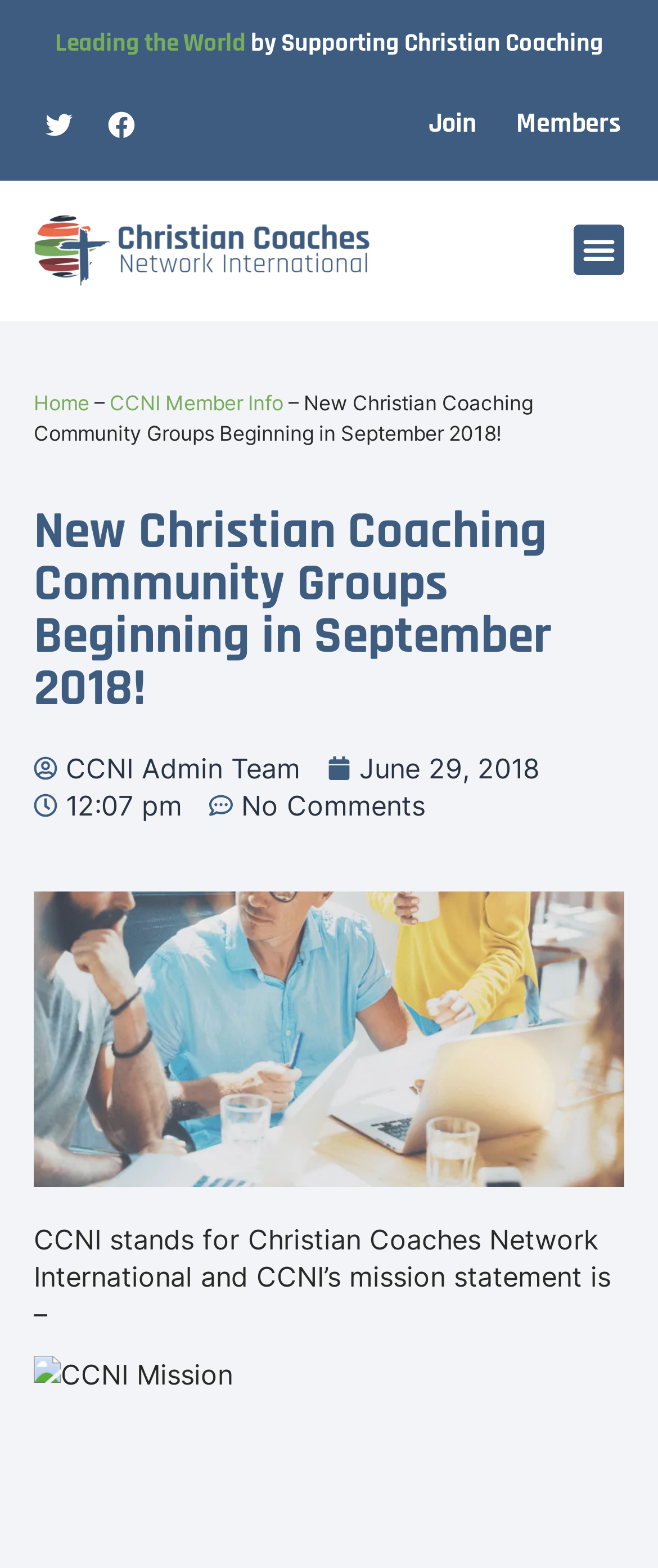How many navigation links are available?
Refer to the image and provide a detailed answer to the question.

There are three navigation links available, which are Home, CCNI Member Info, and CCNI Admin Team, located in the navigation element, represented by link elements with corresponding static text elements.